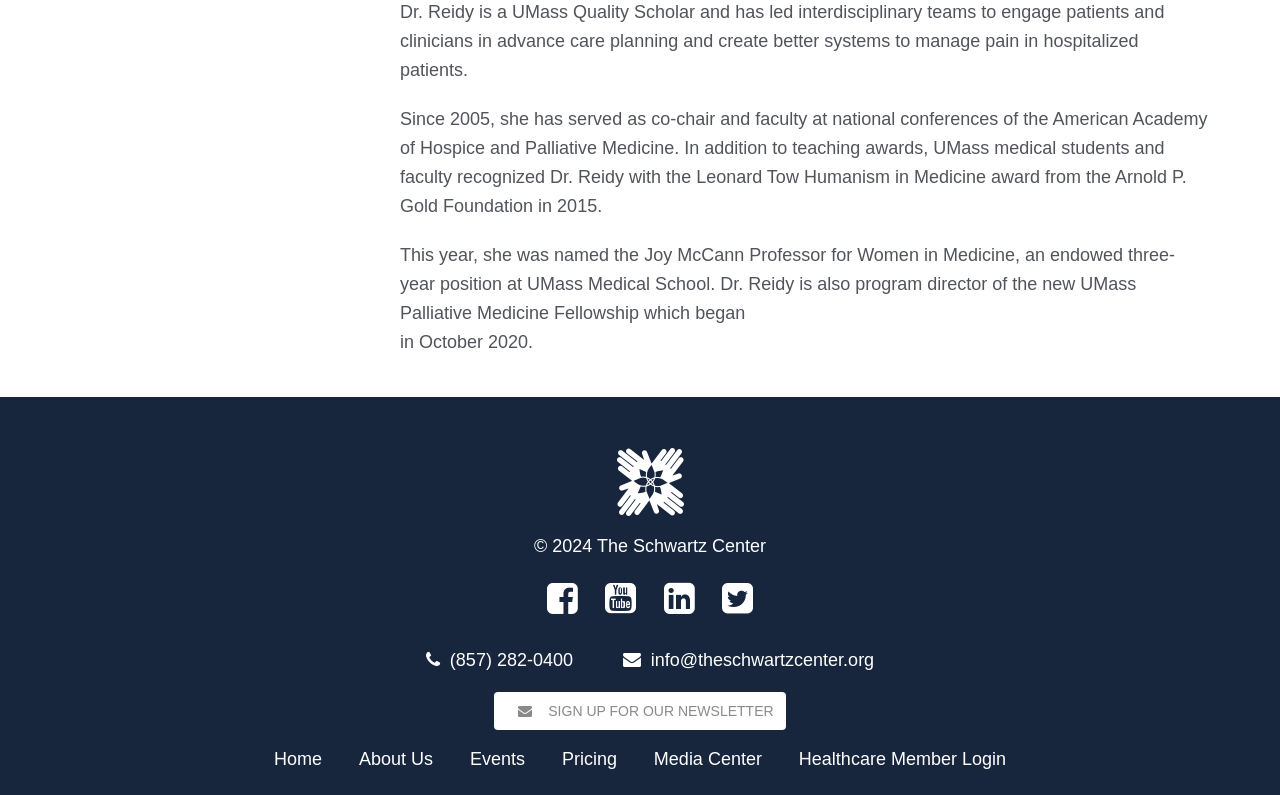Based on the element description, predict the bounding box coordinates (top-left x, top-left y, bottom-right x, bottom-right y) for the UI element in the screenshot: info@theschwartzcenter.org

[0.508, 0.818, 0.683, 0.843]